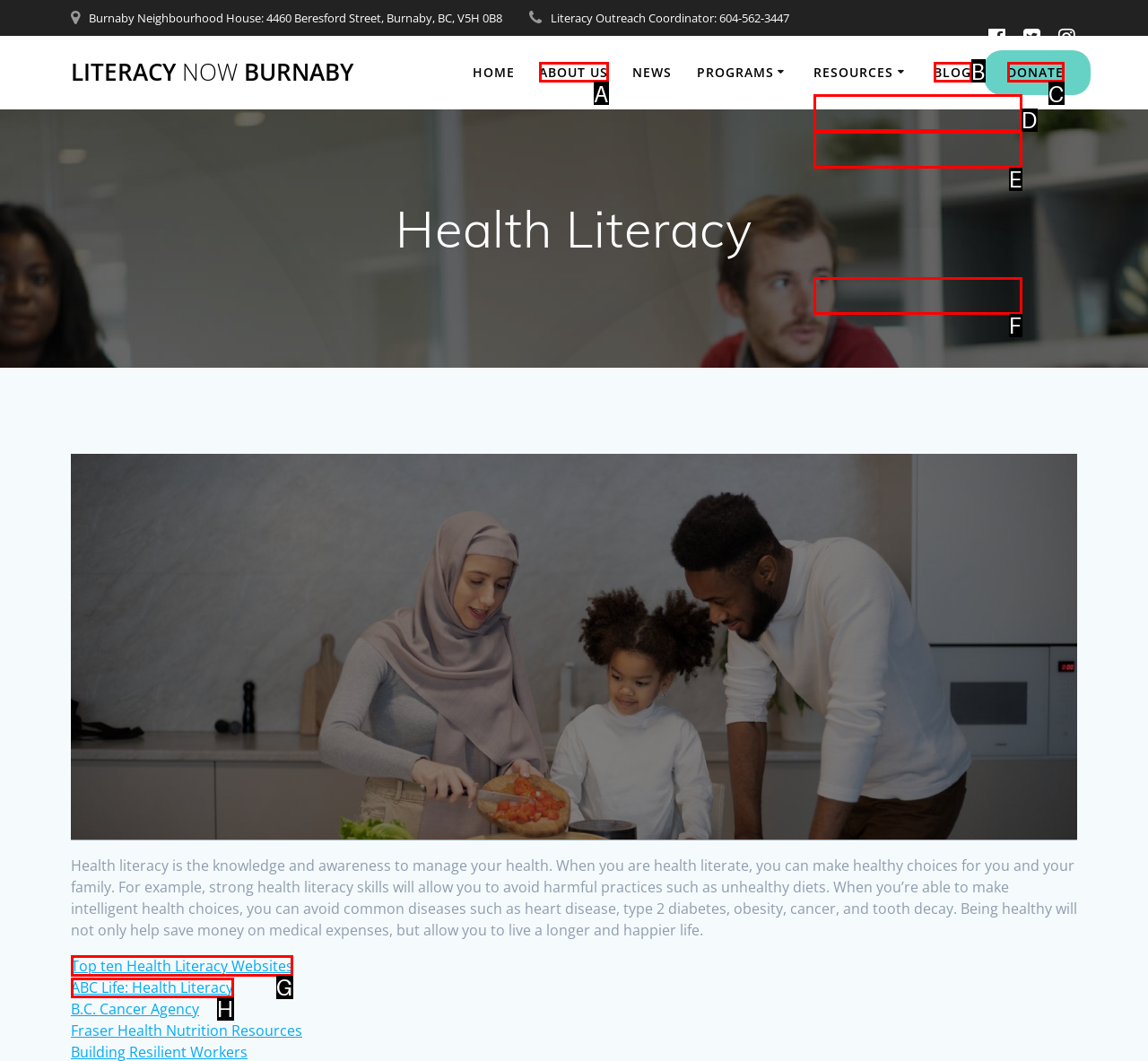Decide which letter you need to select to fulfill the task: Click the 'Top ten Health Literacy Websites' link
Answer with the letter that matches the correct option directly.

G